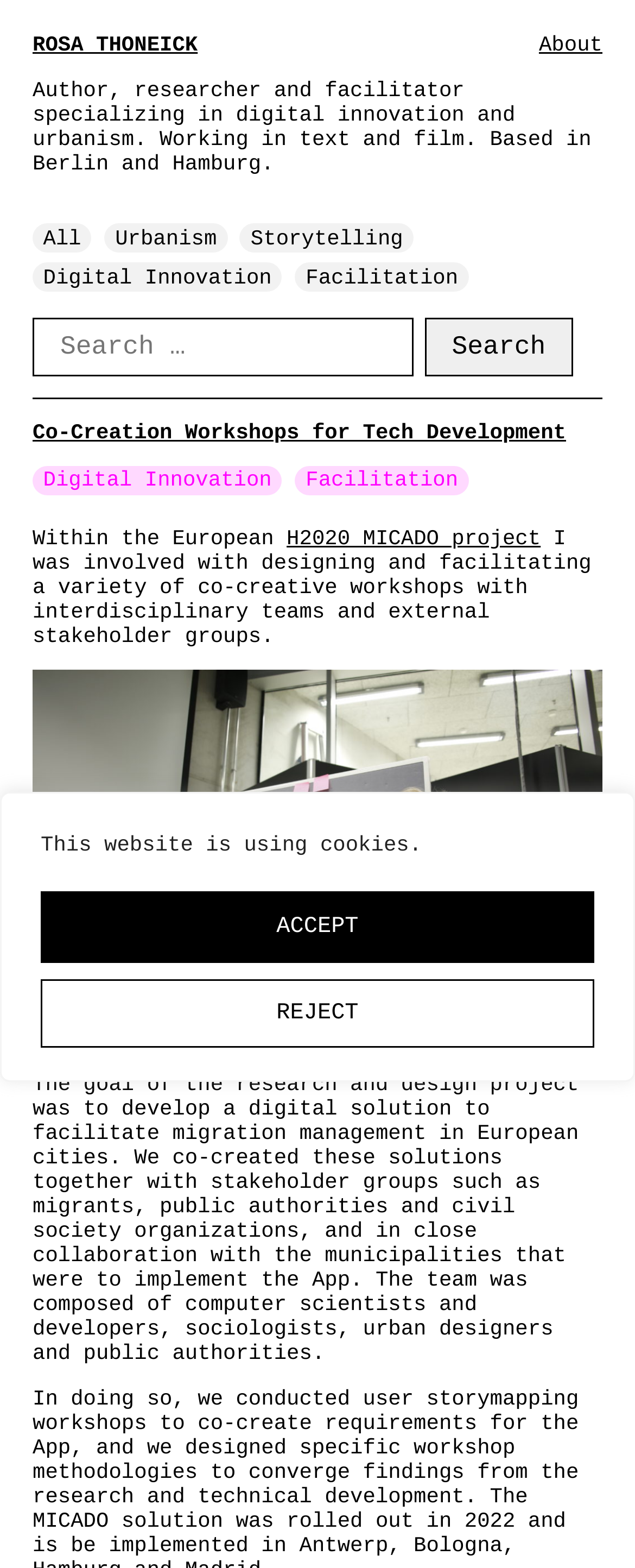What is Rosa Thoneick's profession?
Using the visual information, reply with a single word or short phrase.

Author, researcher and facilitator